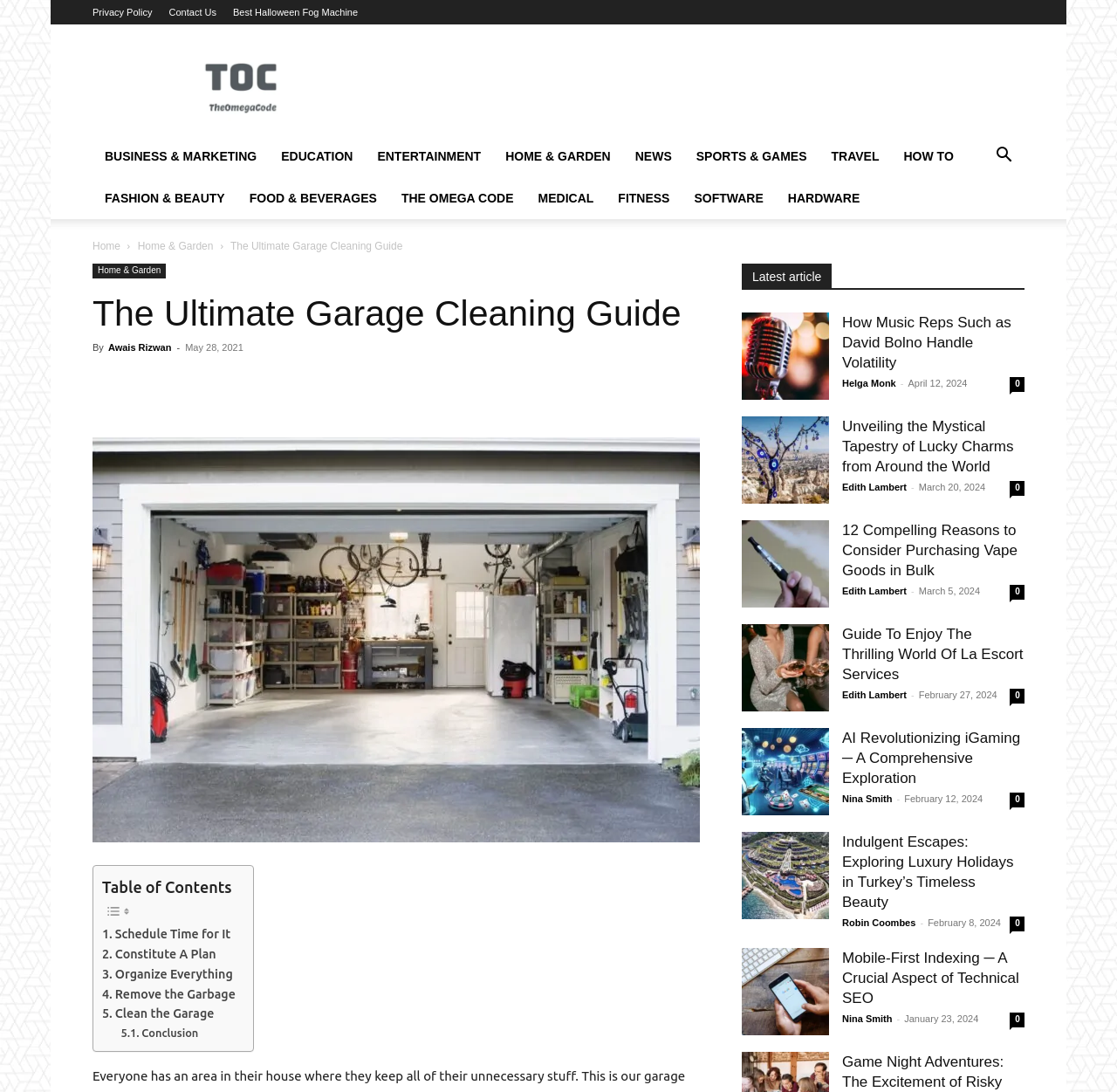Could you specify the bounding box coordinates for the clickable section to complete the following instruction: "View the latest article 'How Music Reps Such as David Bolno Handle Volatility'"?

[0.664, 0.286, 0.742, 0.366]